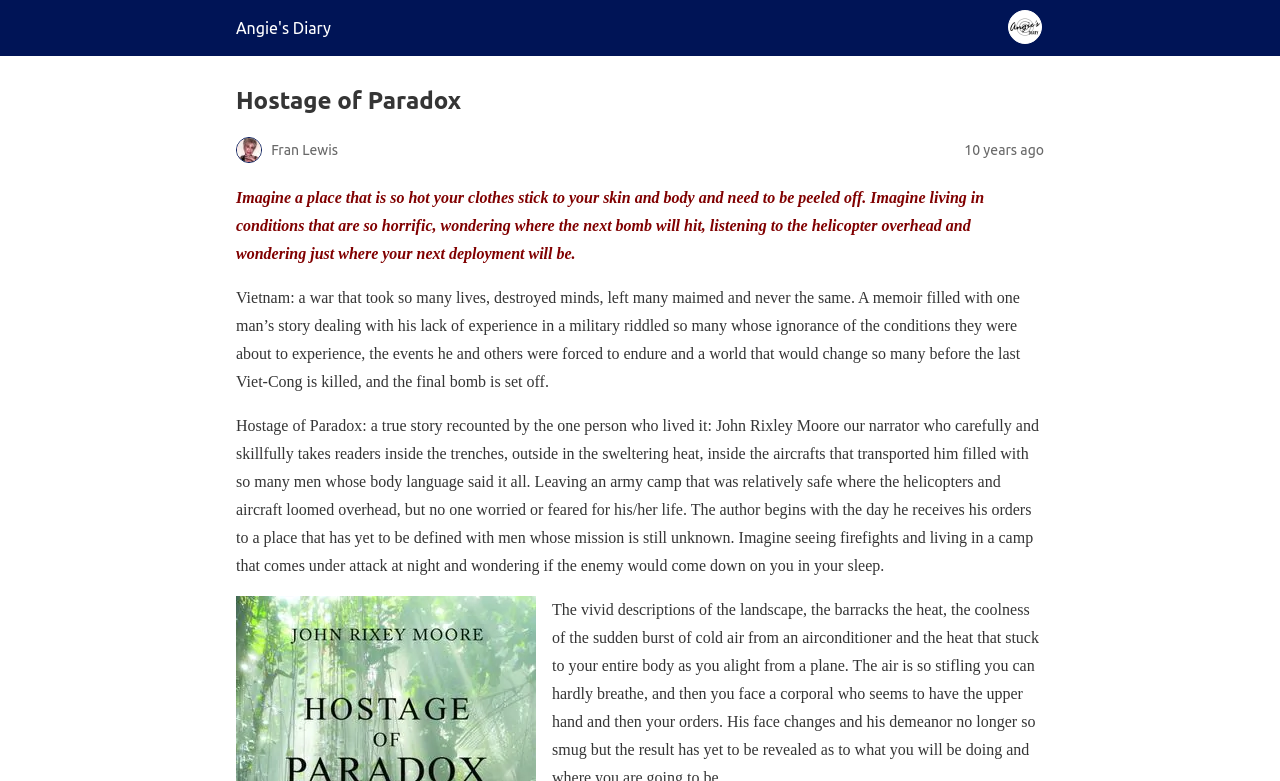What is the author's name?
Refer to the screenshot and respond with a concise word or phrase.

John Rixley Moore